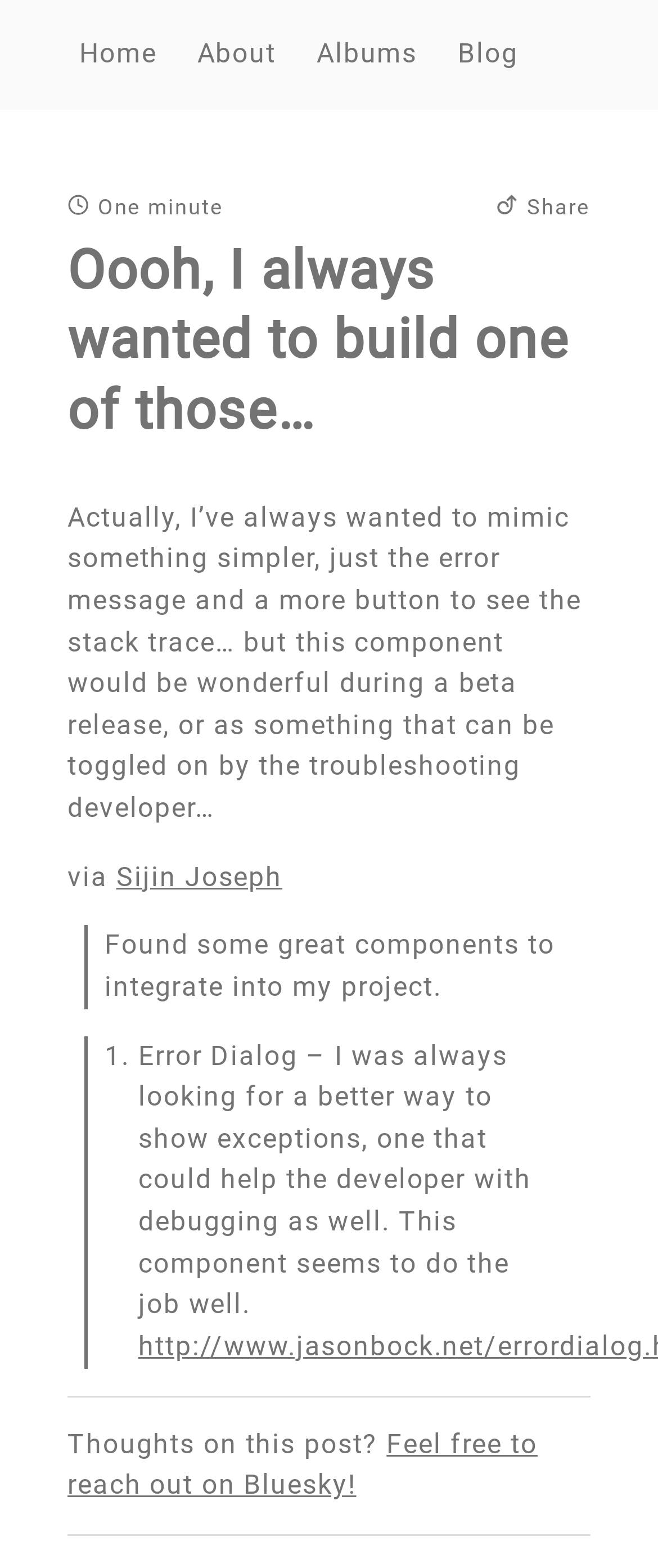Respond to the question below with a single word or phrase:
Who is the author of the article?

Duncan Mackenzie